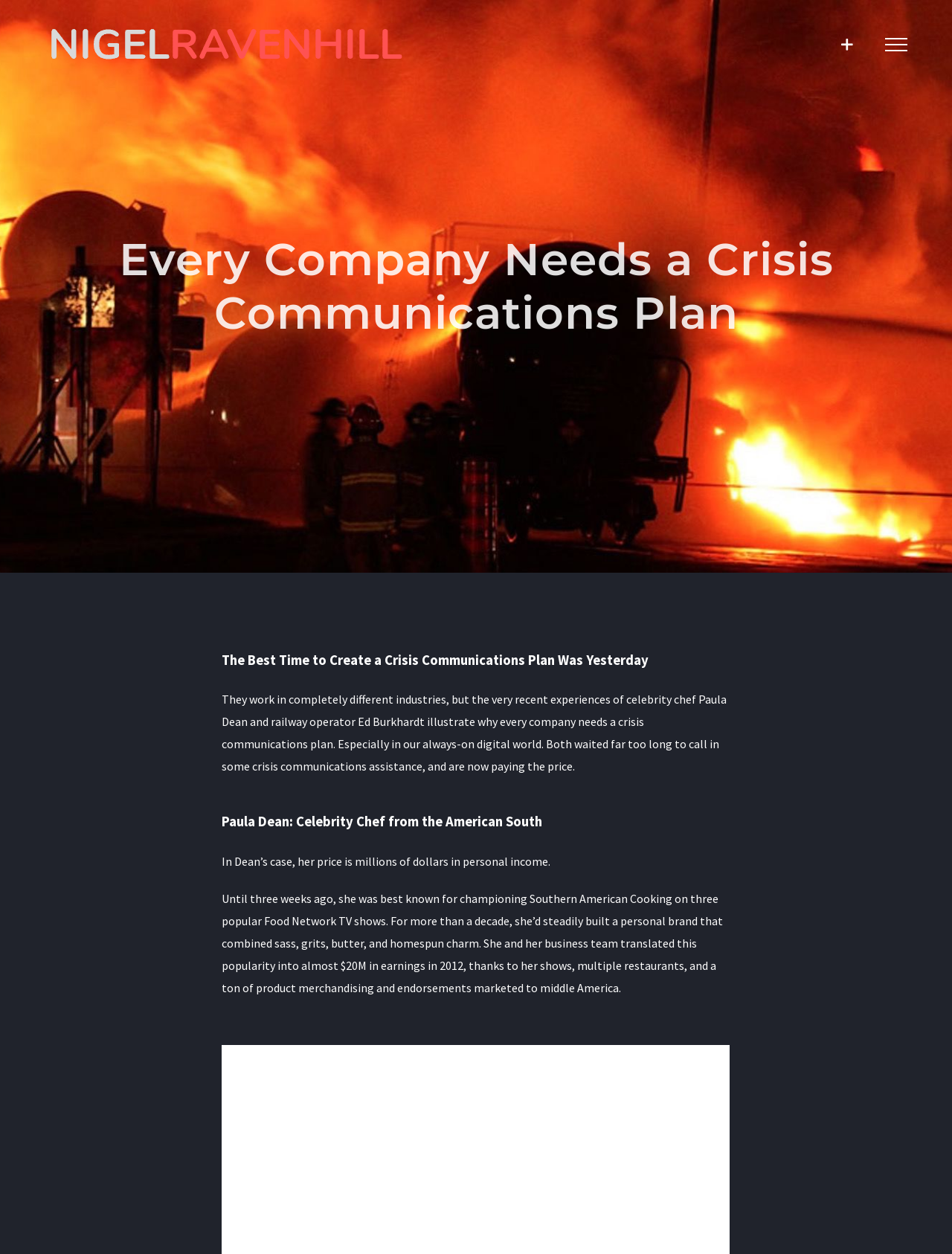Give a concise answer using one word or a phrase to the following question:
What is the name of the railway operator mentioned in the article?

Ed Burkhardt